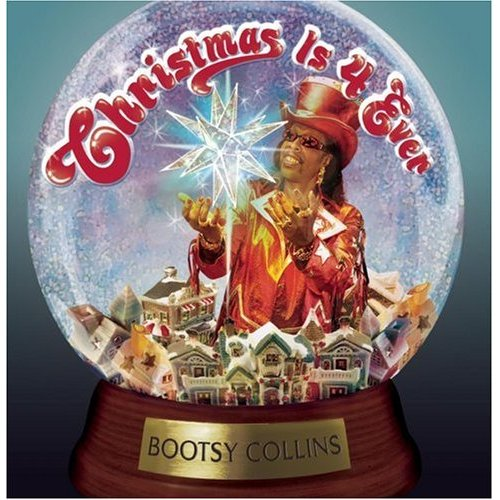What is Bootsy Collins wearing?
From the image, respond with a single word or phrase.

A vibrant, flashy outfit